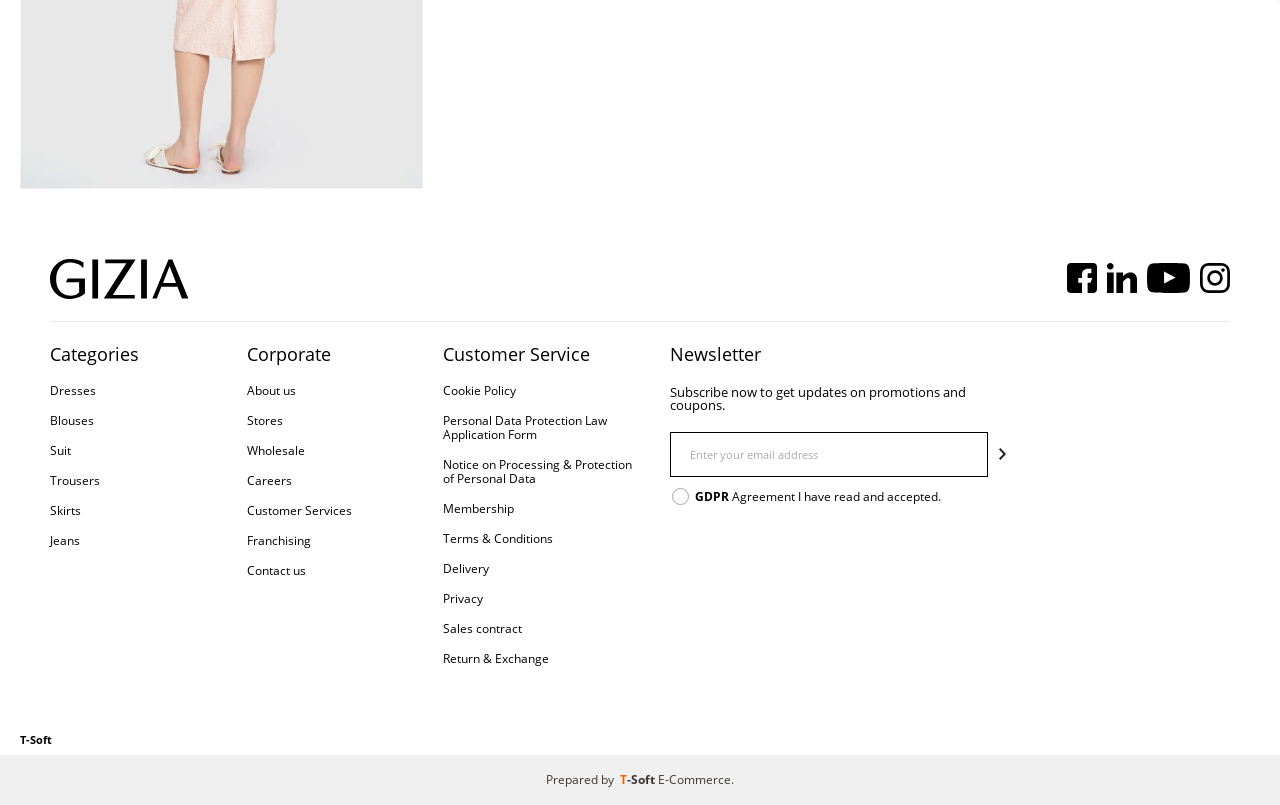Find the bounding box coordinates of the area to click in order to follow the instruction: "Enter email address".

[0.523, 0.537, 0.772, 0.593]